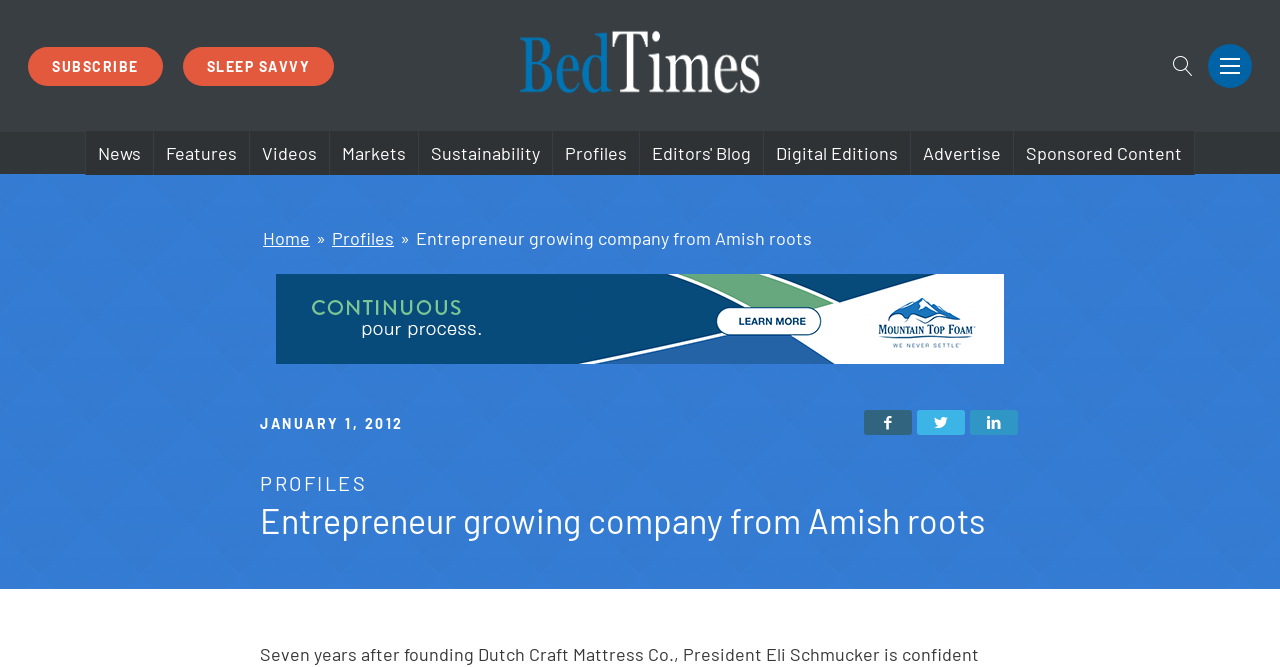Find the bounding box coordinates of the element you need to click on to perform this action: 'Share on Facebook'. The coordinates should be represented by four float values between 0 and 1, in the format [left, top, right, bottom].

[0.675, 0.615, 0.712, 0.652]